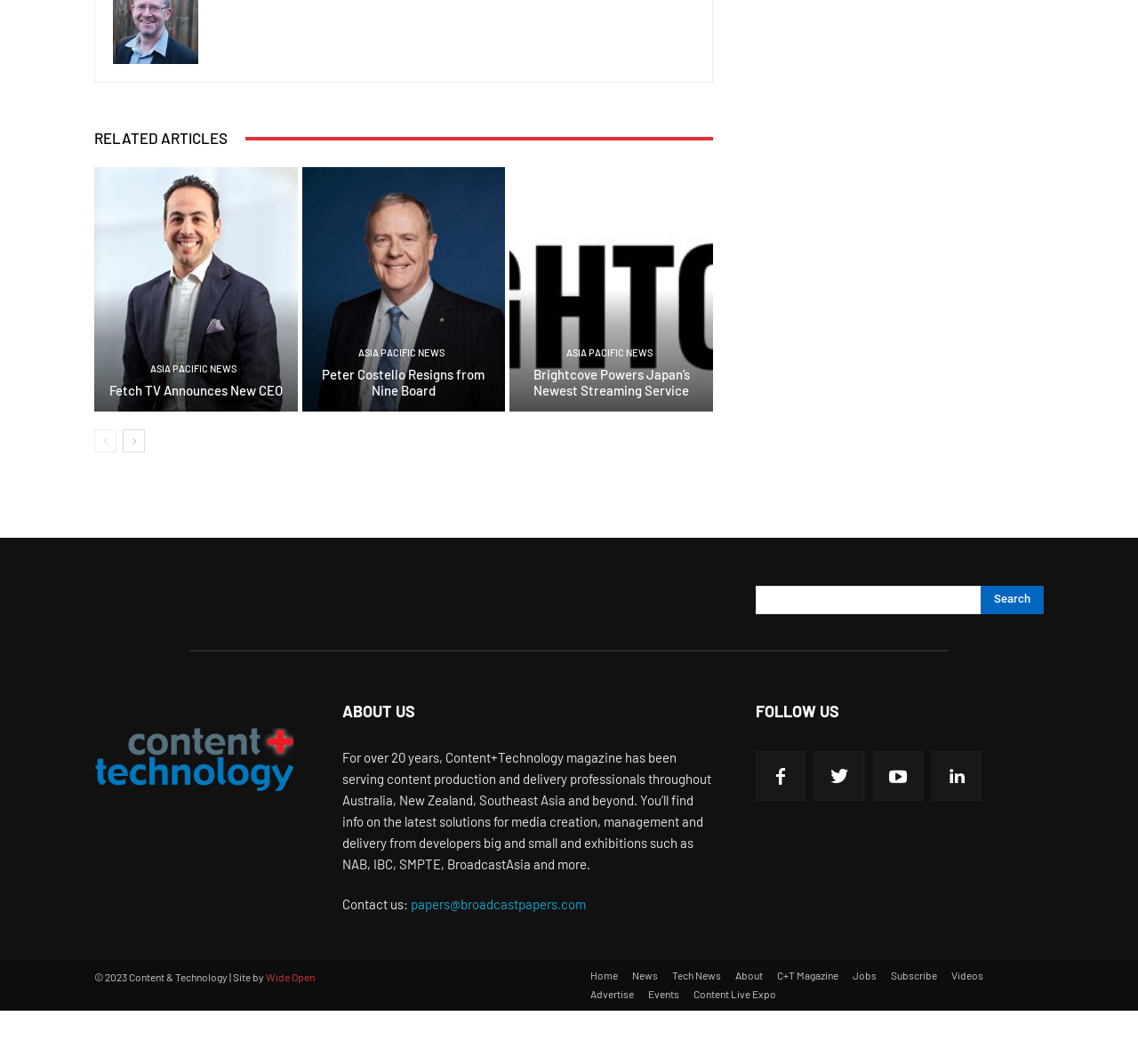Please provide the bounding box coordinates for the element that needs to be clicked to perform the instruction: "Search for something". The coordinates must consist of four float numbers between 0 and 1, formatted as [left, top, right, bottom].

[0.664, 0.55, 0.917, 0.577]